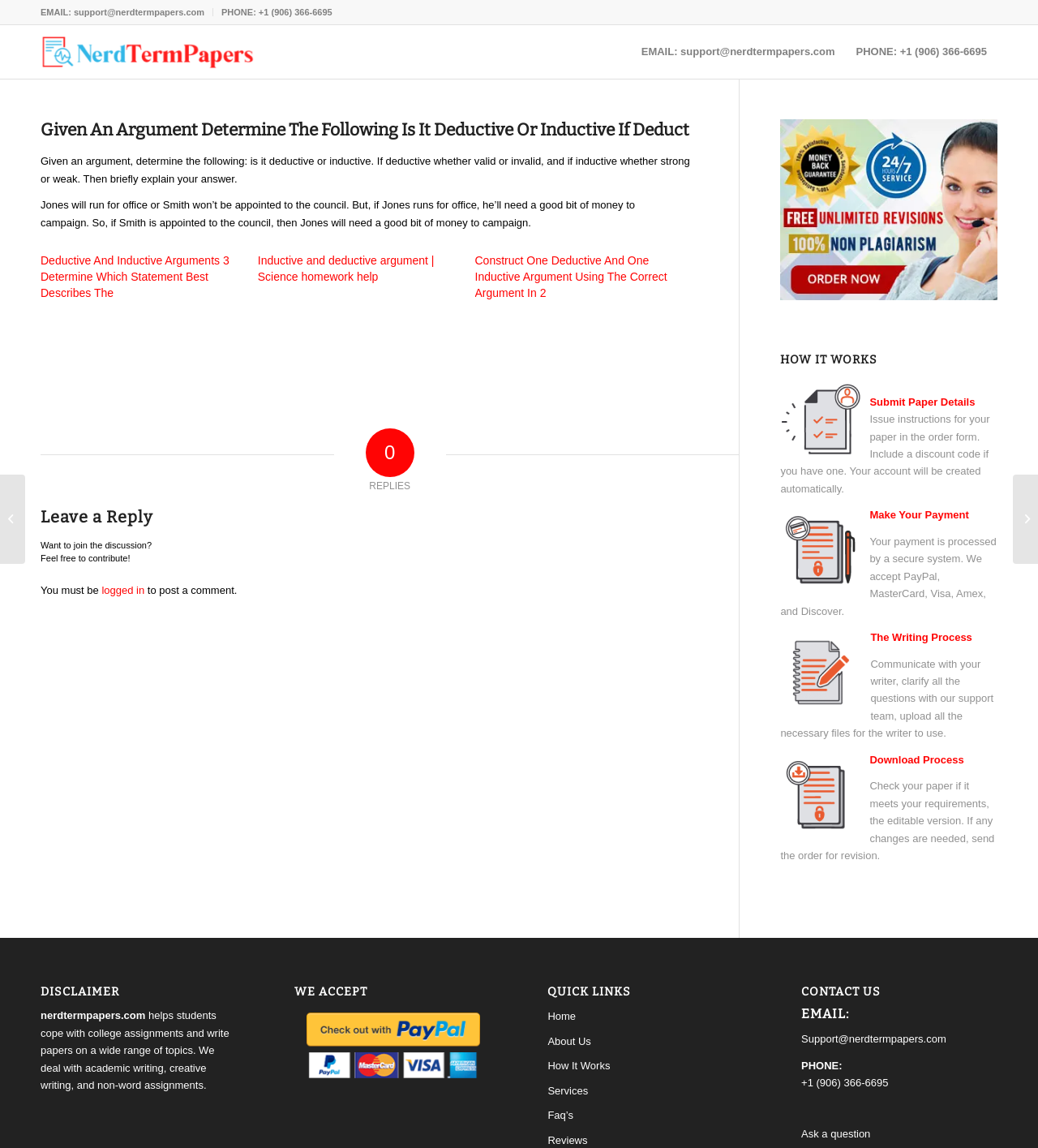Pinpoint the bounding box coordinates of the element you need to click to execute the following instruction: "Click the 'guarantees' link". The bounding box should be represented by four float numbers between 0 and 1, in the format [left, top, right, bottom].

[0.752, 0.253, 0.961, 0.264]